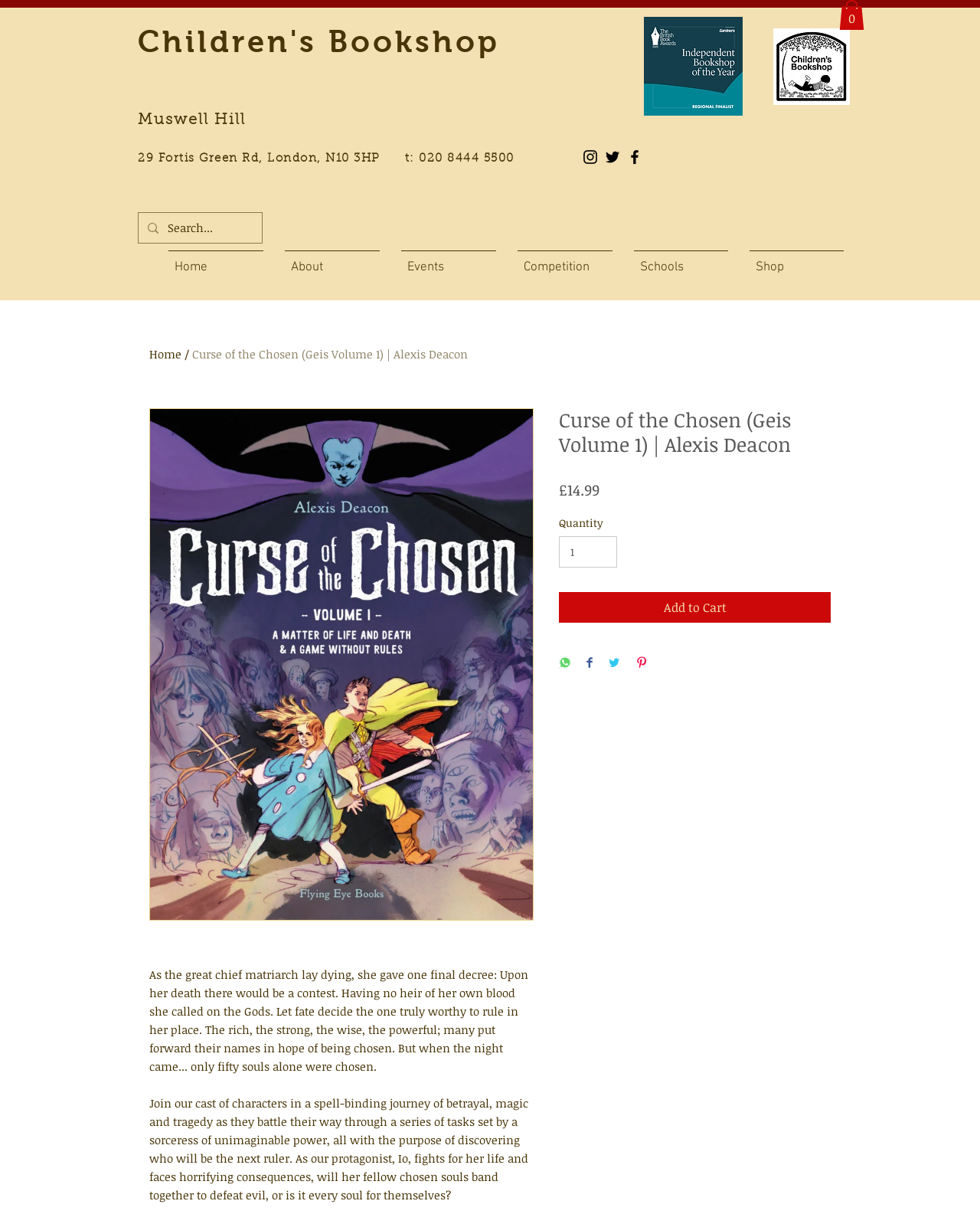Find the bounding box coordinates for the area you need to click to carry out the instruction: "Visit the home page". The coordinates should be four float numbers between 0 and 1, indicated as [left, top, right, bottom].

[0.161, 0.204, 0.28, 0.221]